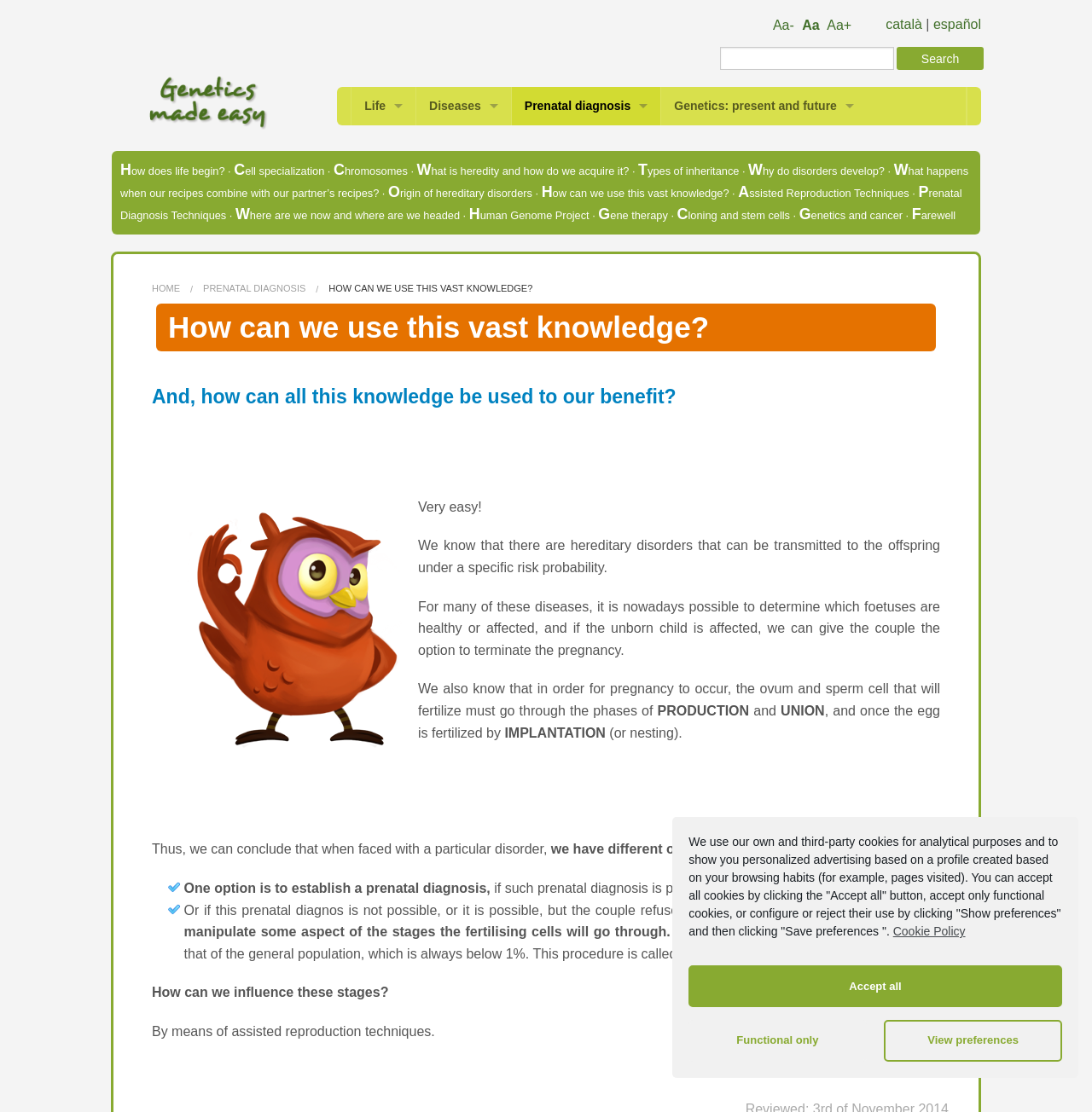Determine the bounding box coordinates of the area to click in order to meet this instruction: "Contact us via email".

None